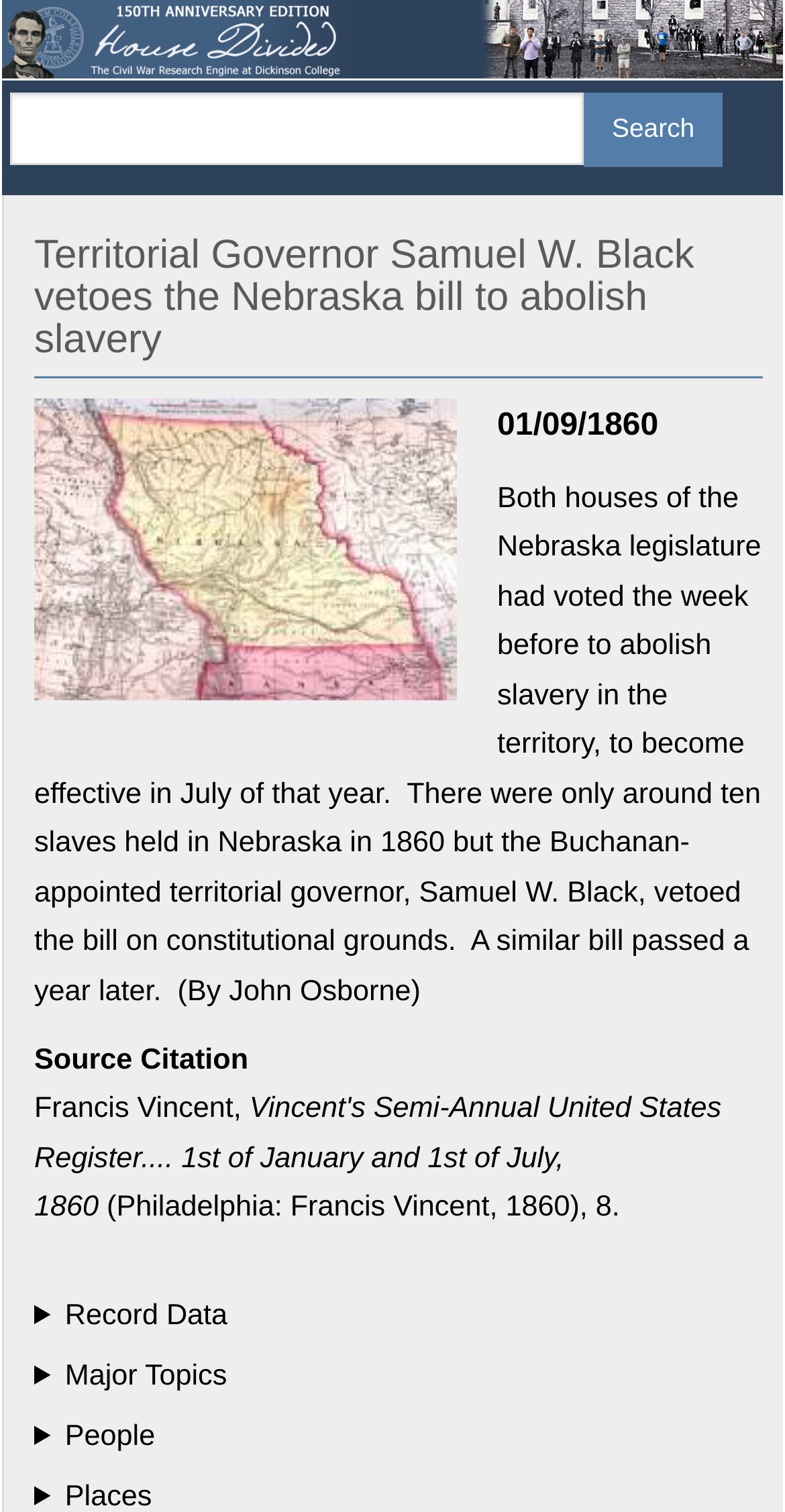Respond to the question below with a single word or phrase:
How many buttons are there in the webpage?

7